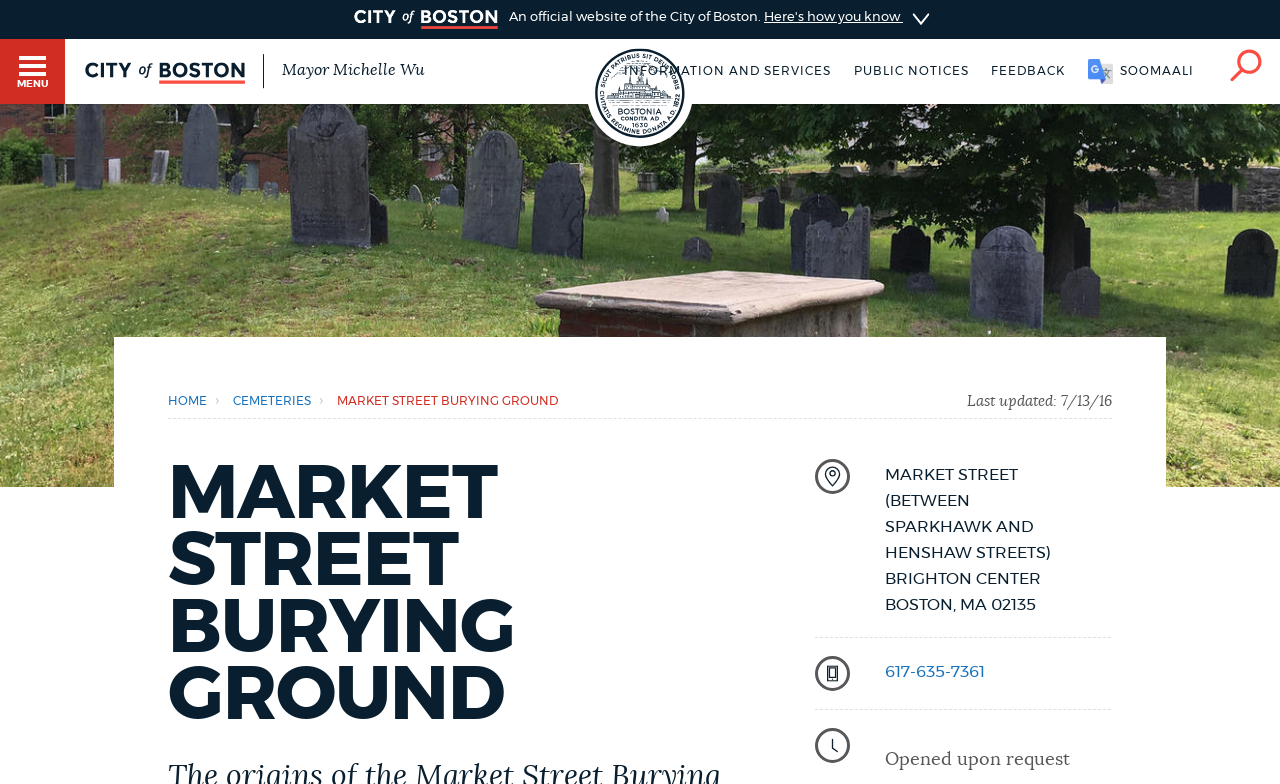What is the name of the cemetery? Observe the screenshot and provide a one-word or short phrase answer.

Market Street Burying Ground